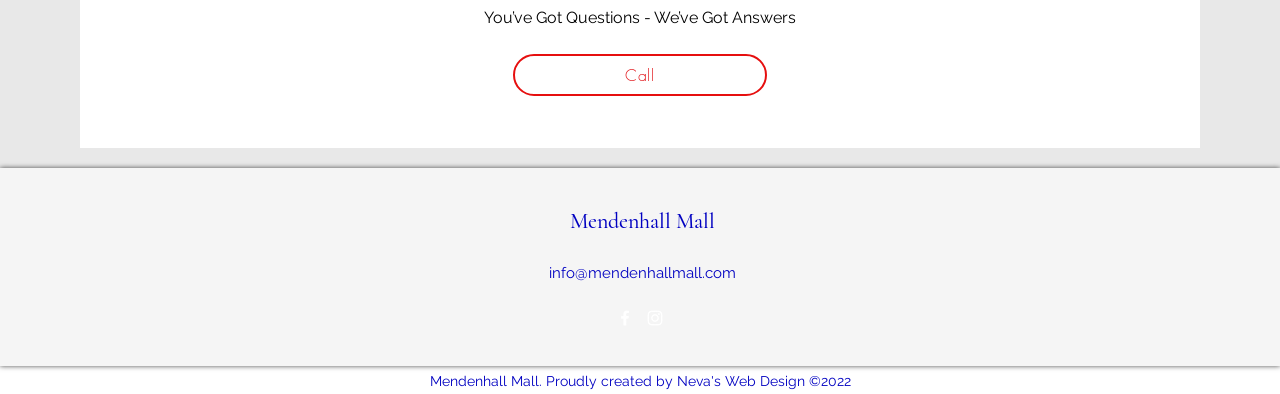What is the text of the StaticText element above the Call link?
From the details in the image, provide a complete and detailed answer to the question.

The StaticText element above the Call link has the text 'You’ve Got Questions - We’ve Got Answers' located at the bounding box coordinates [0.378, 0.02, 0.621, 0.068].